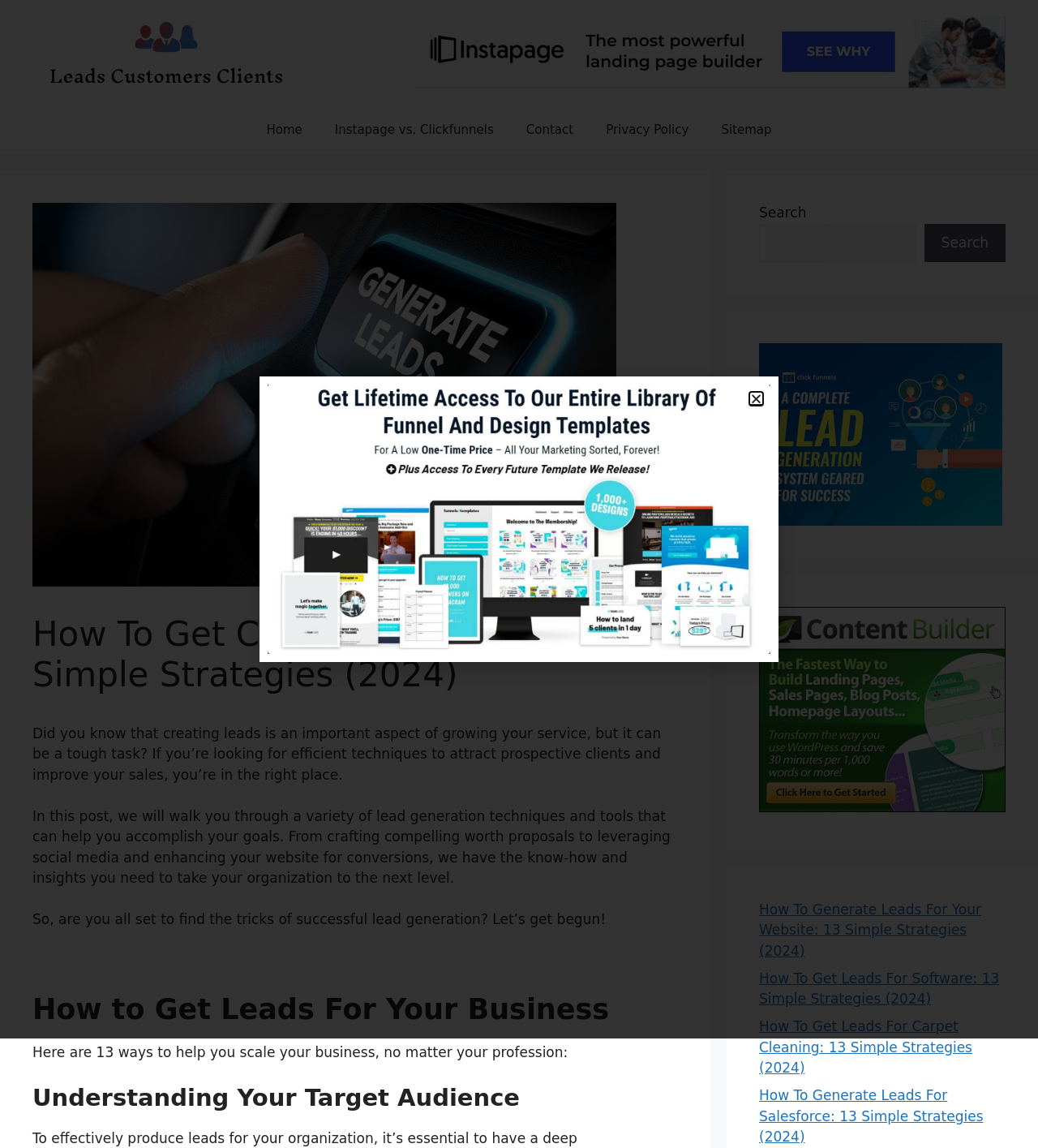What is the purpose of the search box on this webpage?
Please provide a detailed and comprehensive answer to the question.

The search box is located in the top-right corner of the webpage, and it is likely intended for users to search for specific content or topics within the website, as indicated by the placeholder text 'Search'.